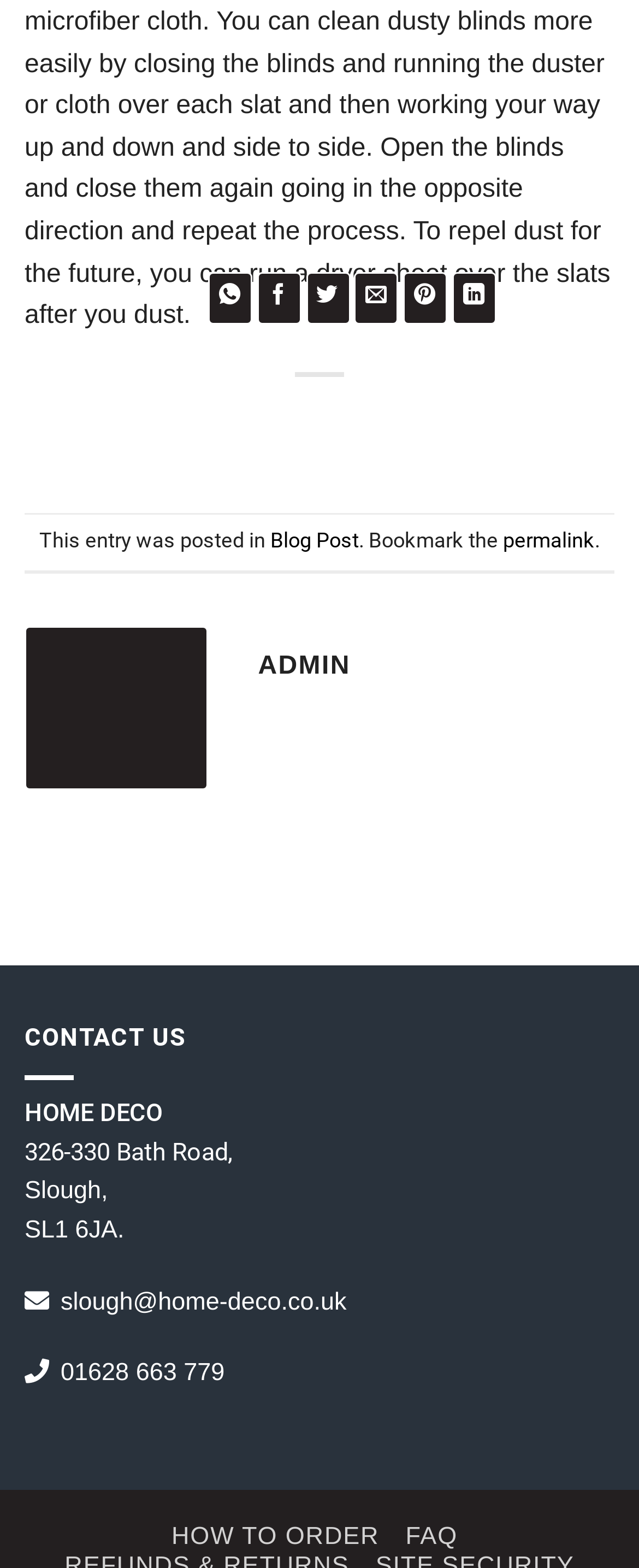What is the company's email address?
Based on the content of the image, thoroughly explain and answer the question.

I found the email address by looking at the footer section of the webpage, where the contact information is typically located. The email address is a link element with the text 'slough@home-deco.co.uk'.